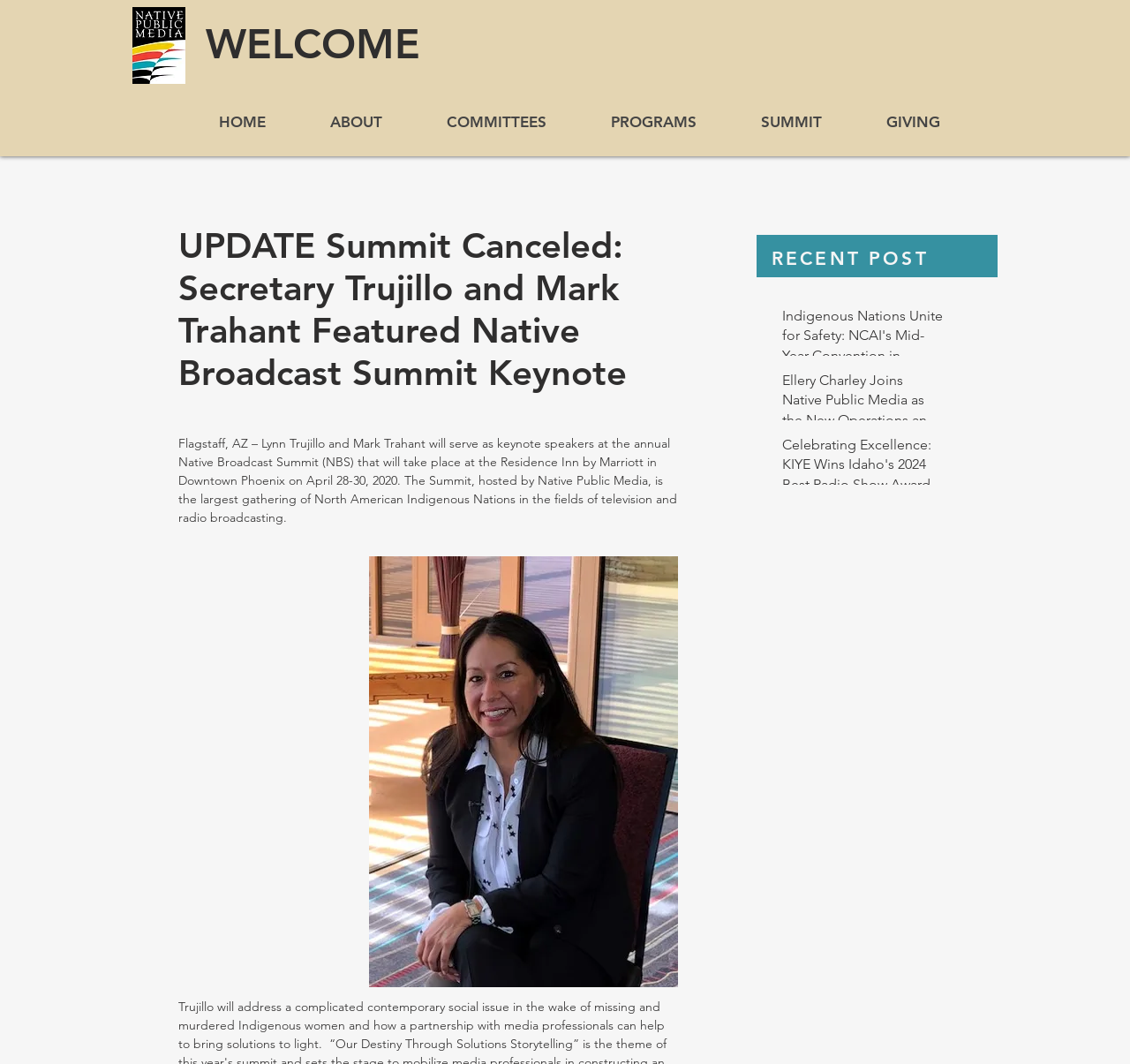Locate the bounding box coordinates of the element that should be clicked to fulfill the instruction: "Read the post about Indigenous Nations Unite for Safety".

[0.692, 0.288, 0.835, 0.35]